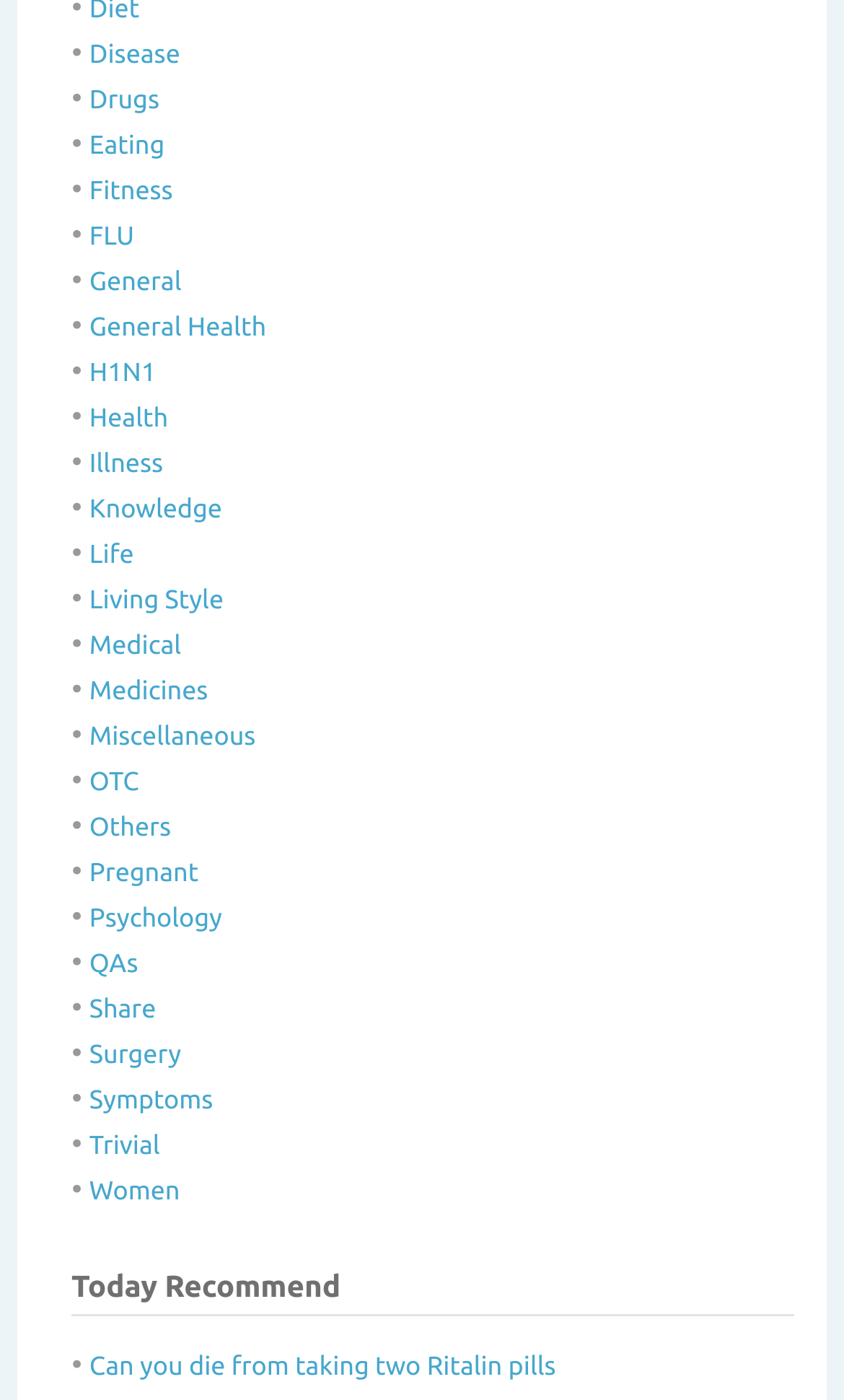Please determine the bounding box coordinates of the clickable area required to carry out the following instruction: "Click on Disease". The coordinates must be four float numbers between 0 and 1, represented as [left, top, right, bottom].

[0.106, 0.029, 0.214, 0.049]